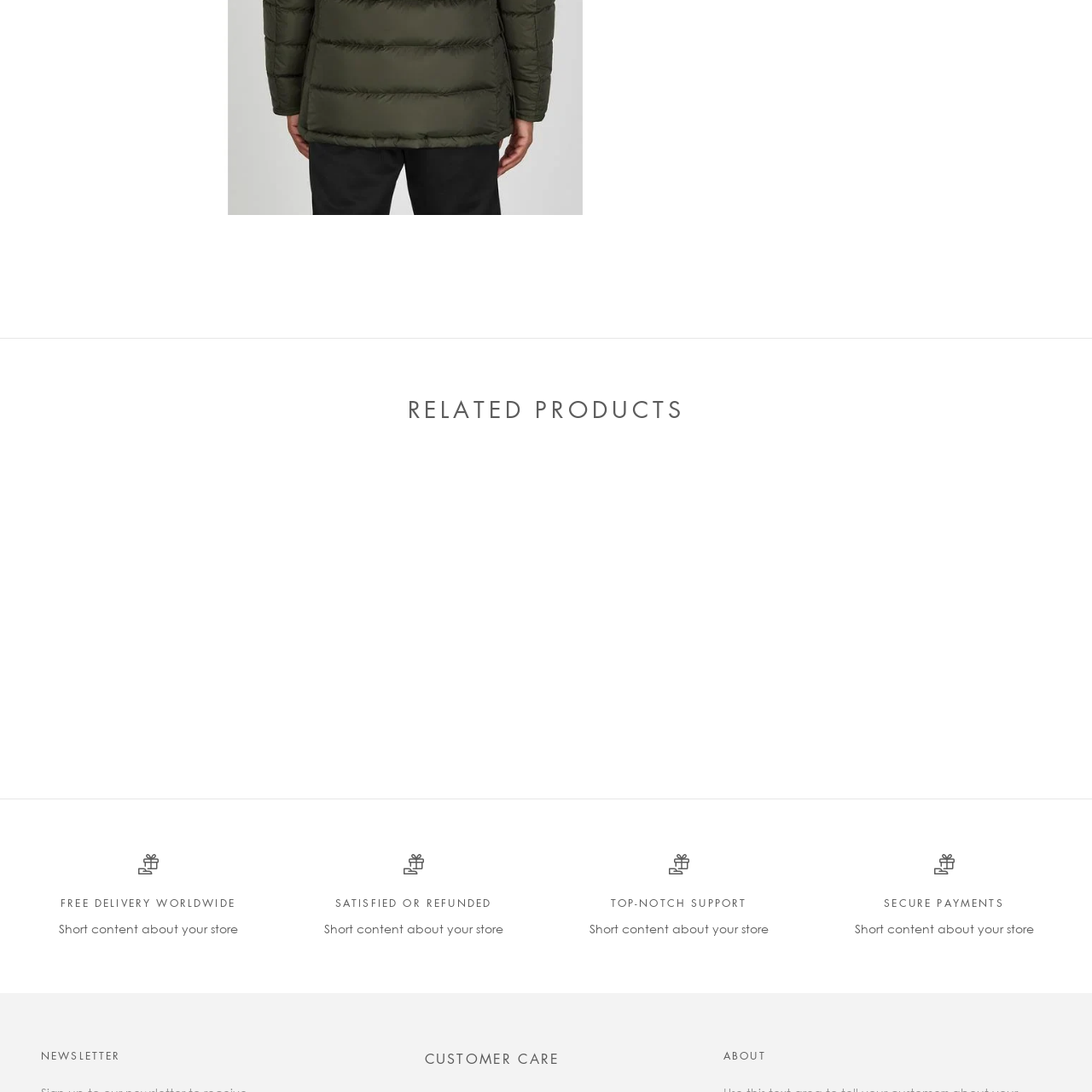What is the color of the FEAR OF GOD ESSENTIALS SS22 PULLOVER?
Carefully examine the image within the red bounding box and provide a detailed answer to the question.

The color of the pullover is mentioned in the caption as 'Dark Oatmeal', which is a stylish and modern color that complements the contemporary aesthetic of the brand.